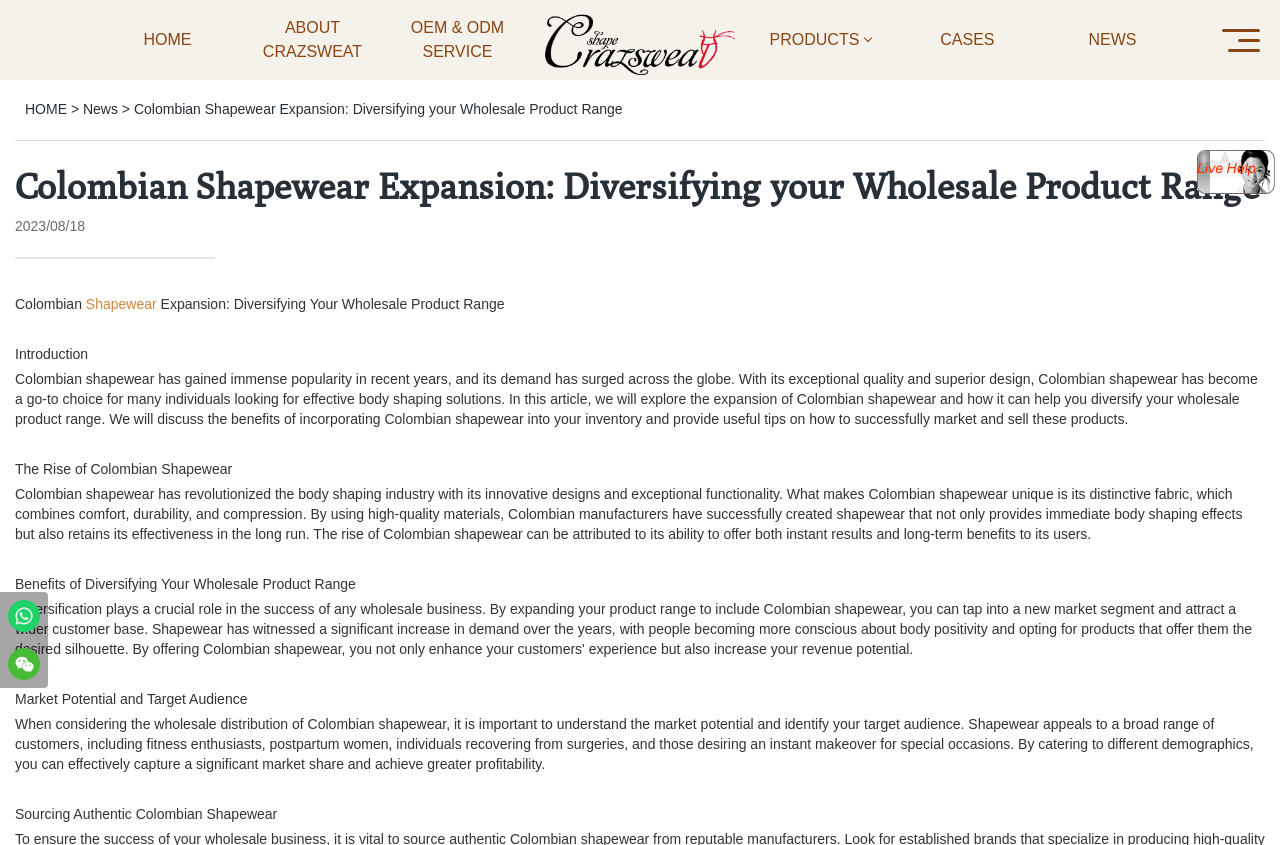Find the bounding box coordinates of the element to click in order to complete this instruction: "Click on the 'HOME' link". The bounding box coordinates must be four float numbers between 0 and 1, denoted as [left, top, right, bottom].

[0.076, 0.033, 0.185, 0.062]